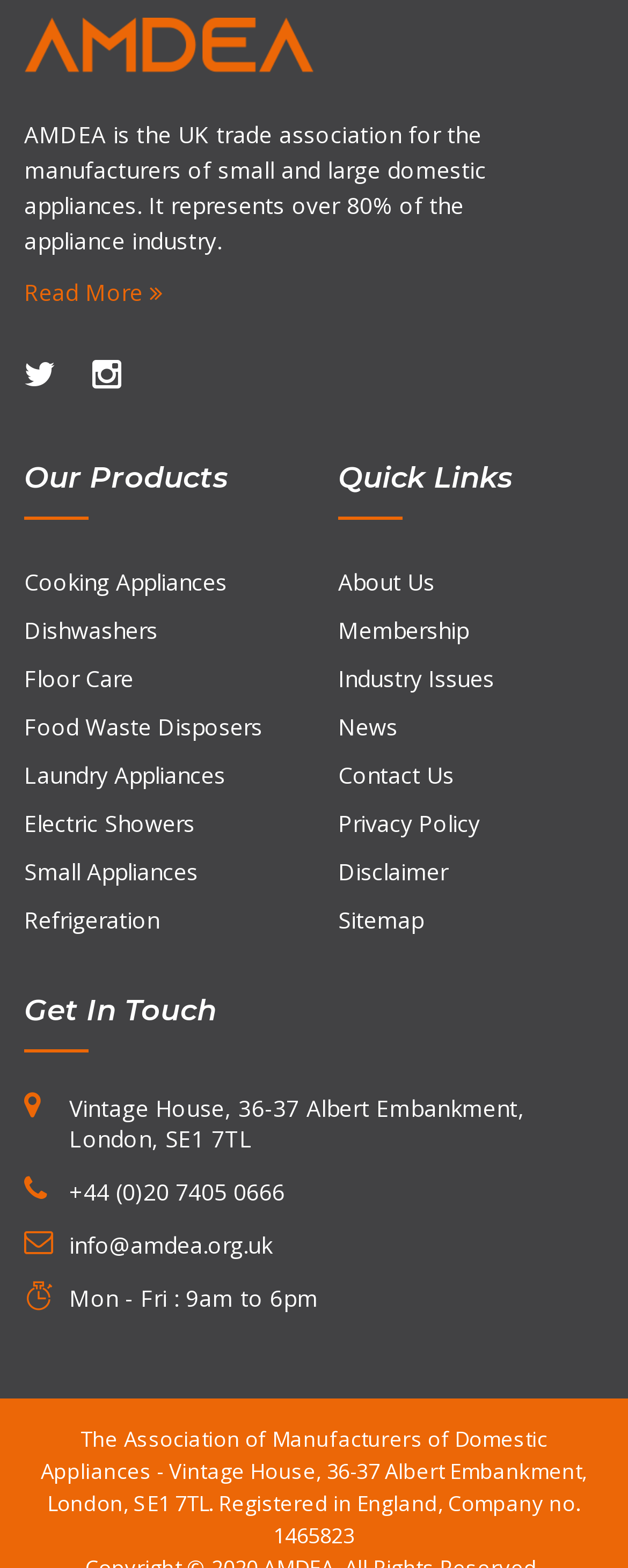What is the name of the trade association?
Can you provide a detailed and comprehensive answer to the question?

The name of the trade association can be found in the top-left corner of the webpage, where it says 'AMDEA is the UK trade association for the manufacturers of small and large domestic appliances.'